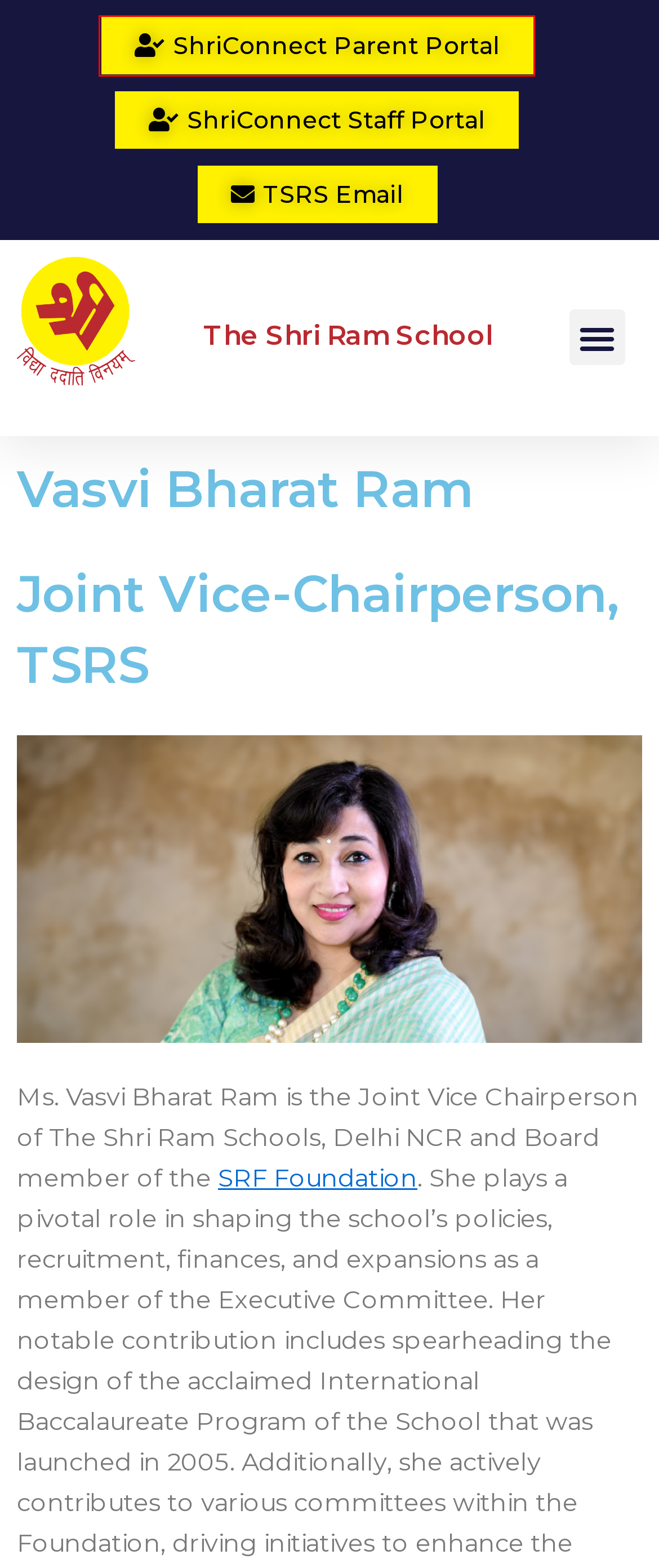Look at the screenshot of the webpage and find the element within the red bounding box. Choose the webpage description that best fits the new webpage that will appear after clicking the element. Here are the candidates:
A. How to Open a School in India|Opening a School in India
B. TSRS Parent Portal Login
C. YPO | Explore the YPO South Asia Region
D. Home - SRF Foundation
E. Our Founder | Late Mrs. Manju Bharat Ram | The Shri Ram Schools India
F. Director's Welcome | Ms Manika Sharma | The Shri Ram Schools India
G. Accreditation | The Shri Ram Schools India
H. Mission and Values | The Shri Ram Schools India

B